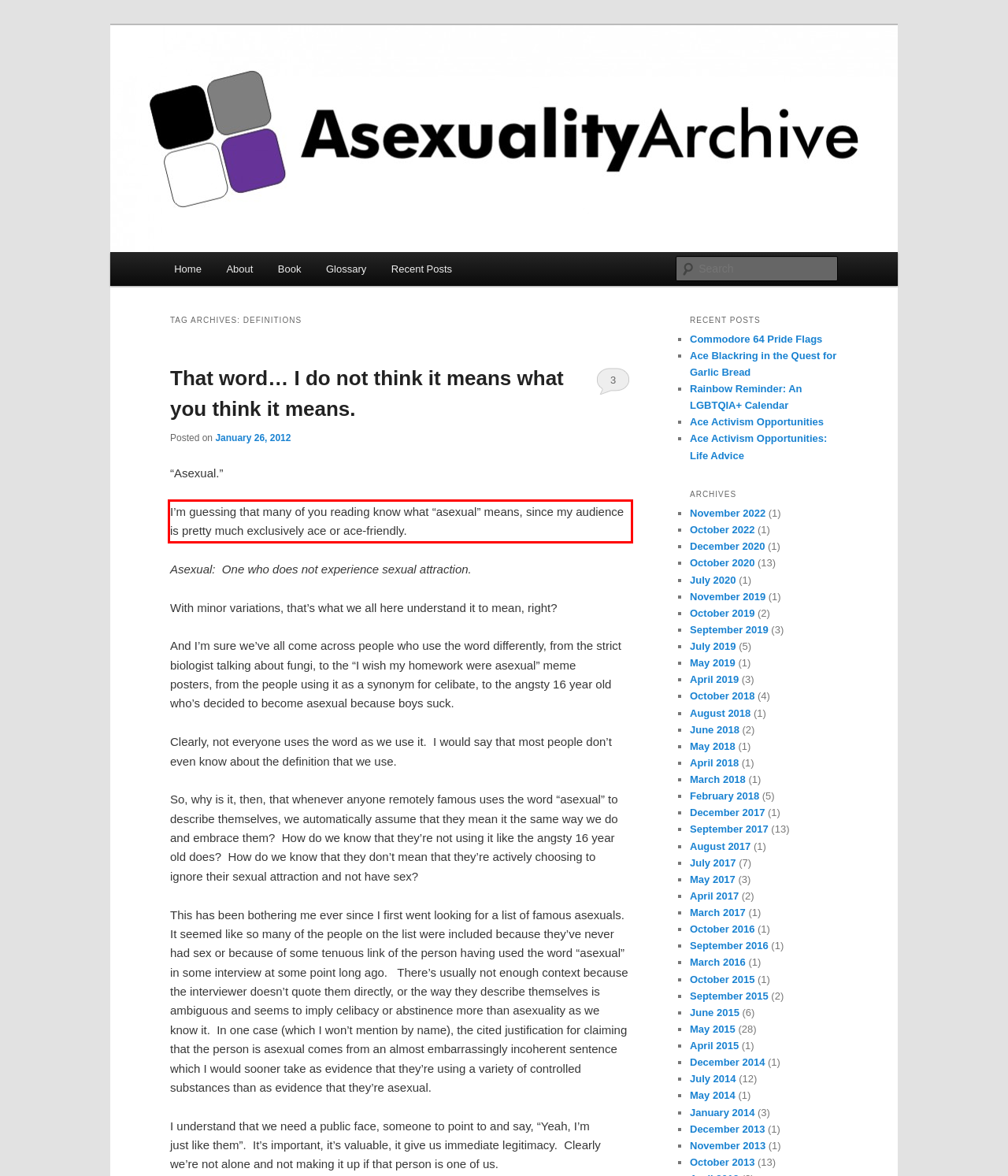Examine the screenshot of the webpage, locate the red bounding box, and generate the text contained within it.

I’m guessing that many of you reading know what “asexual” means, since my audience is pretty much exclusively ace or ace-friendly.